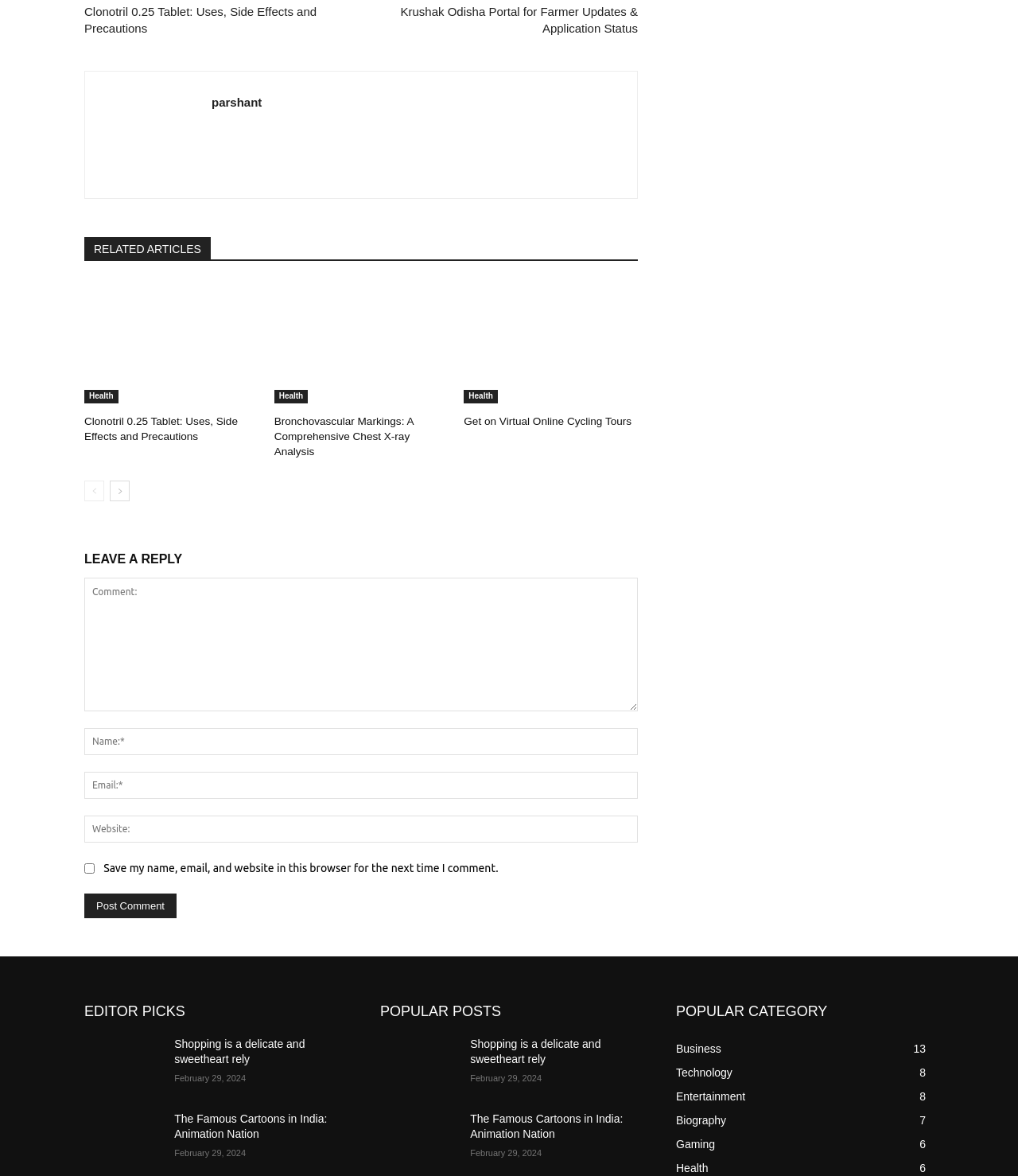Identify the coordinates of the bounding box for the element described below: "Gaming6". Return the coordinates as four float numbers between 0 and 1: [left, top, right, bottom].

[0.664, 0.953, 0.702, 0.964]